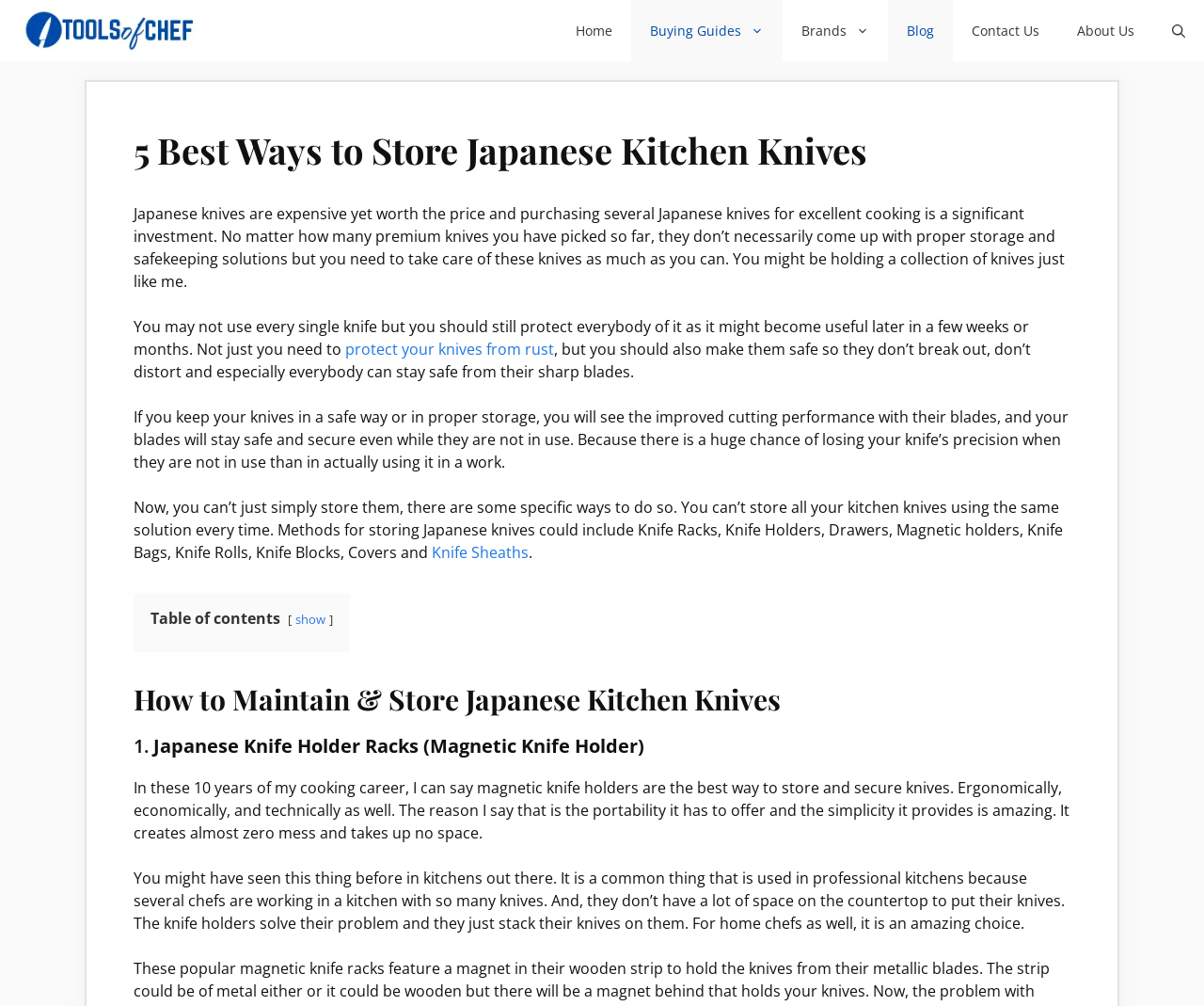Respond with a single word or phrase:
What is one of the methods mentioned for storing Japanese knives?

Knife Racks